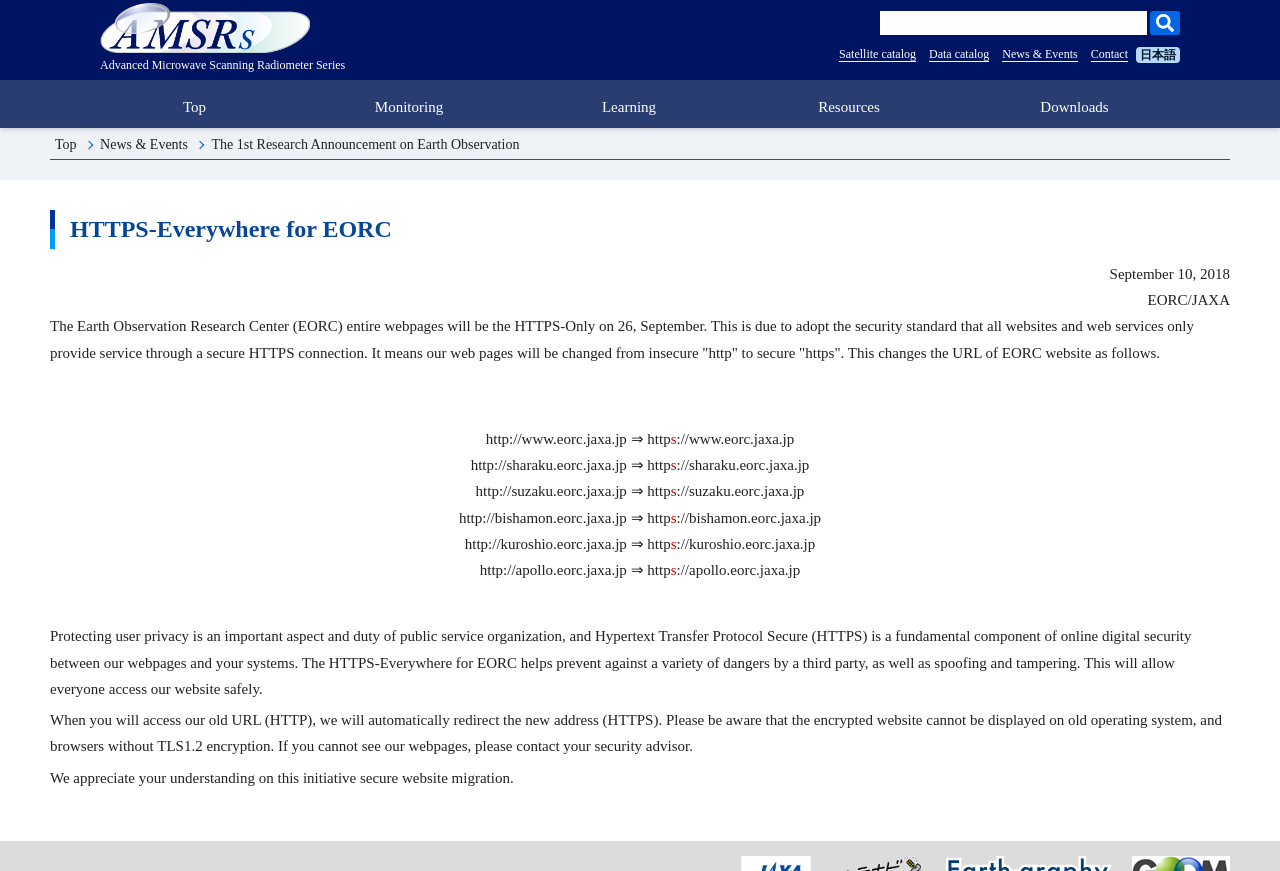Answer the question using only one word or a concise phrase: How many links are there in the top navigation menu?

6